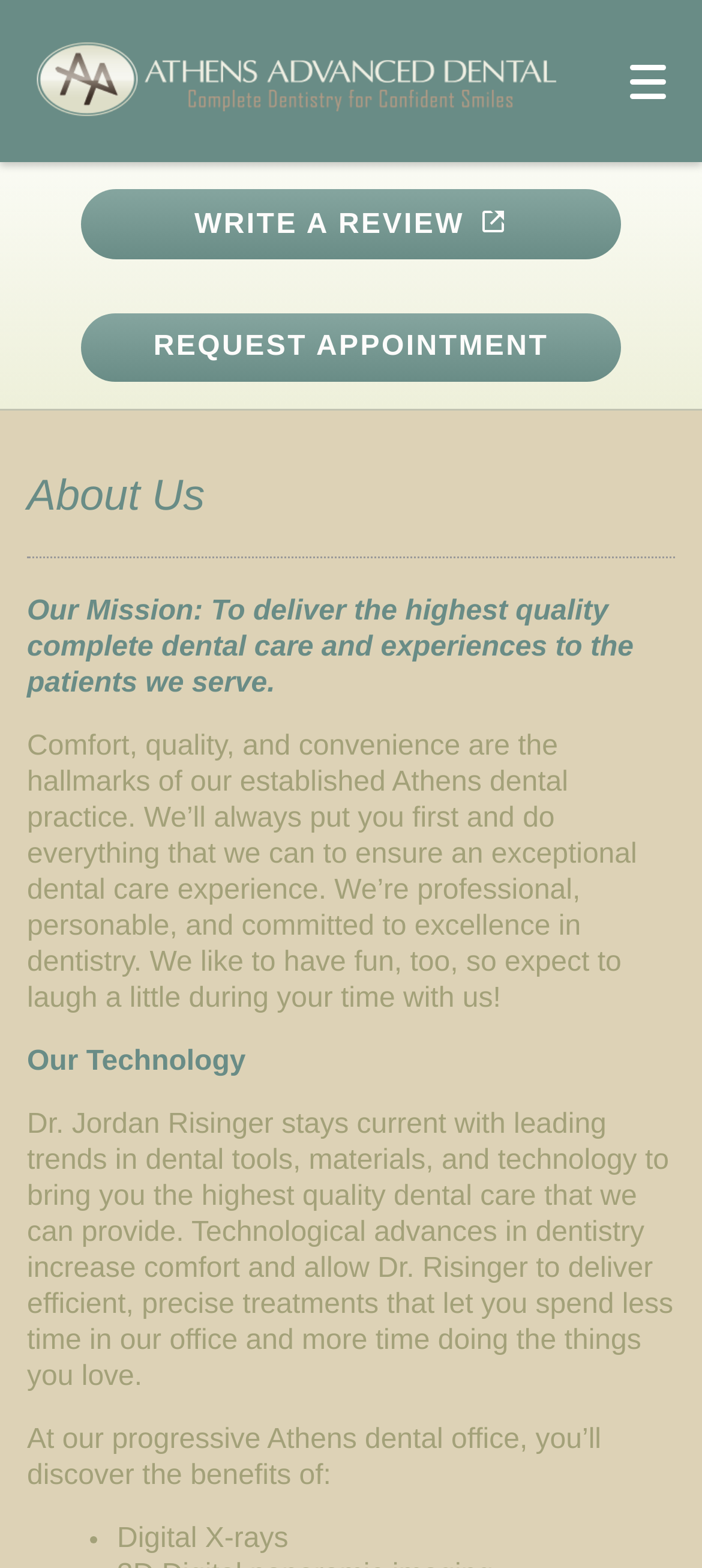How can patients request an appointment?
Provide a one-word or short-phrase answer based on the image.

By clicking the 'Request an appointment' button